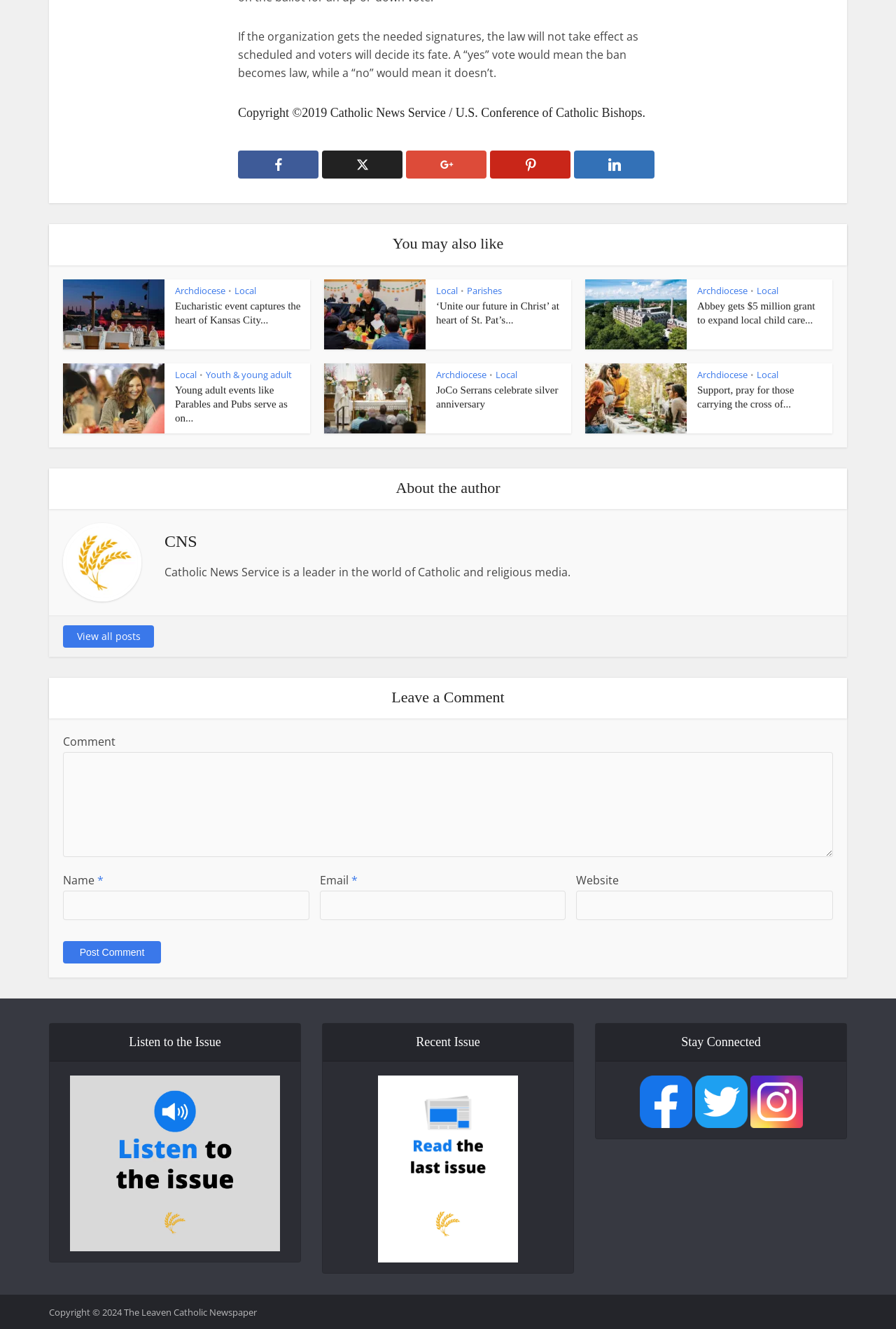Identify the bounding box coordinates of the region I need to click to complete this instruction: "Read the latest issue".

[0.422, 0.874, 0.578, 0.884]